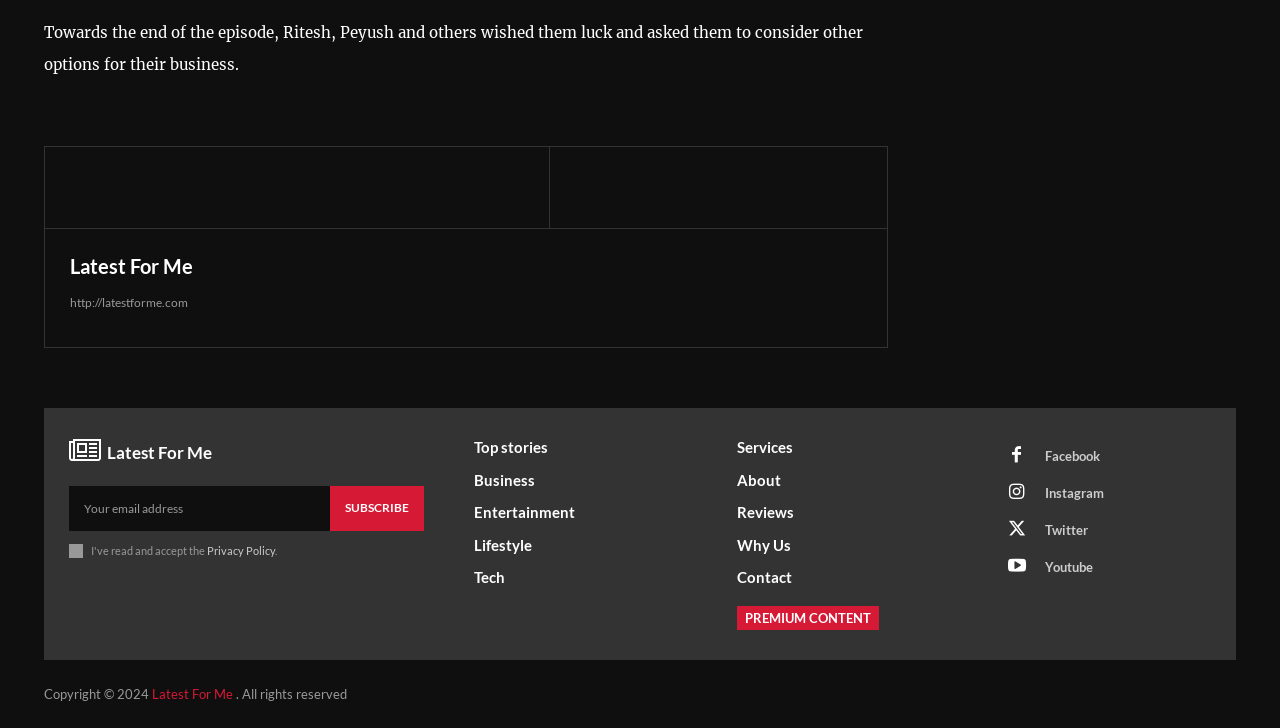Please find the bounding box coordinates for the clickable element needed to perform this instruction: "View the 'CASE RESULTS' page".

None